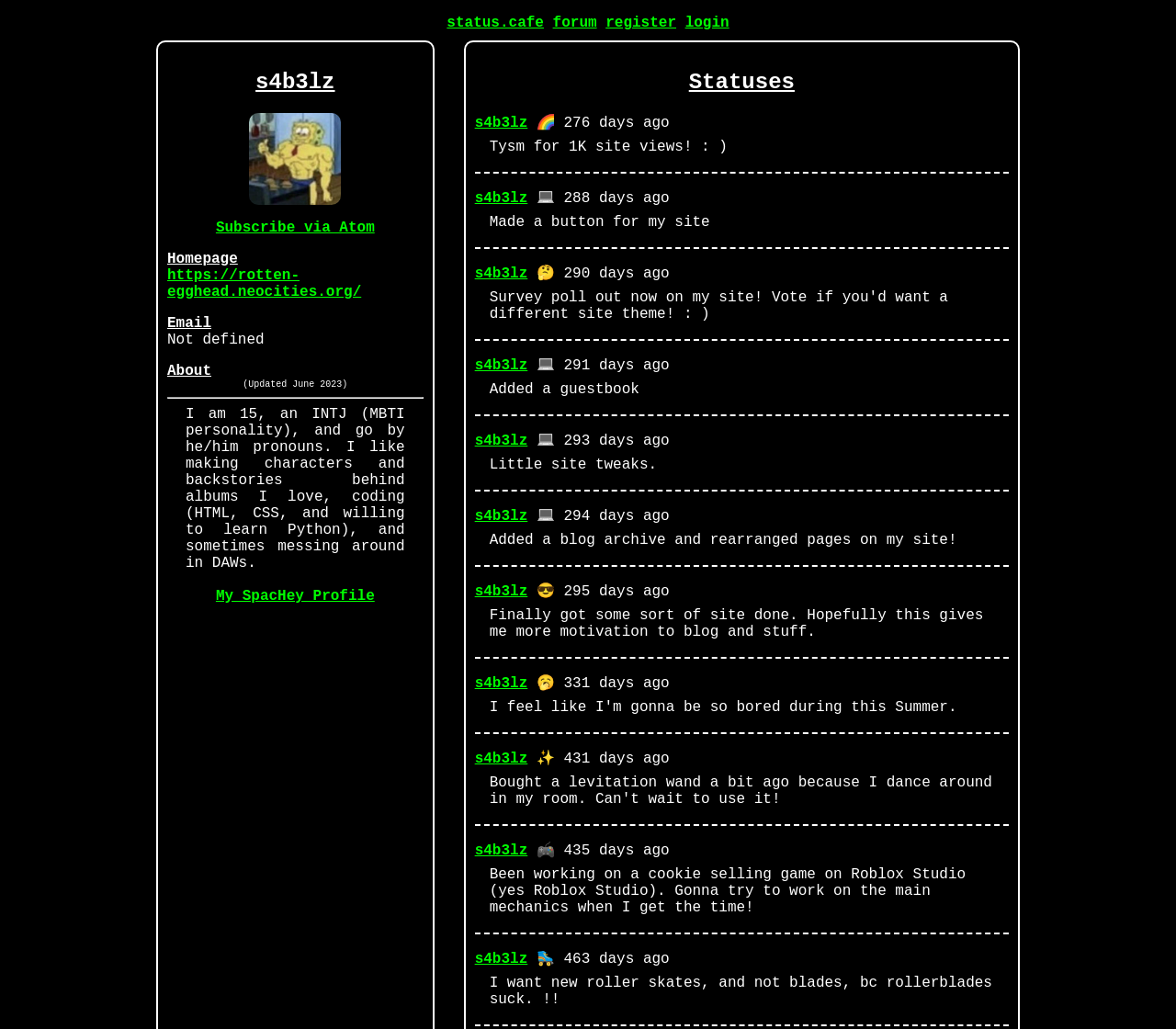Determine the bounding box coordinates for the area you should click to complete the following instruction: "register an account".

[0.515, 0.014, 0.575, 0.03]